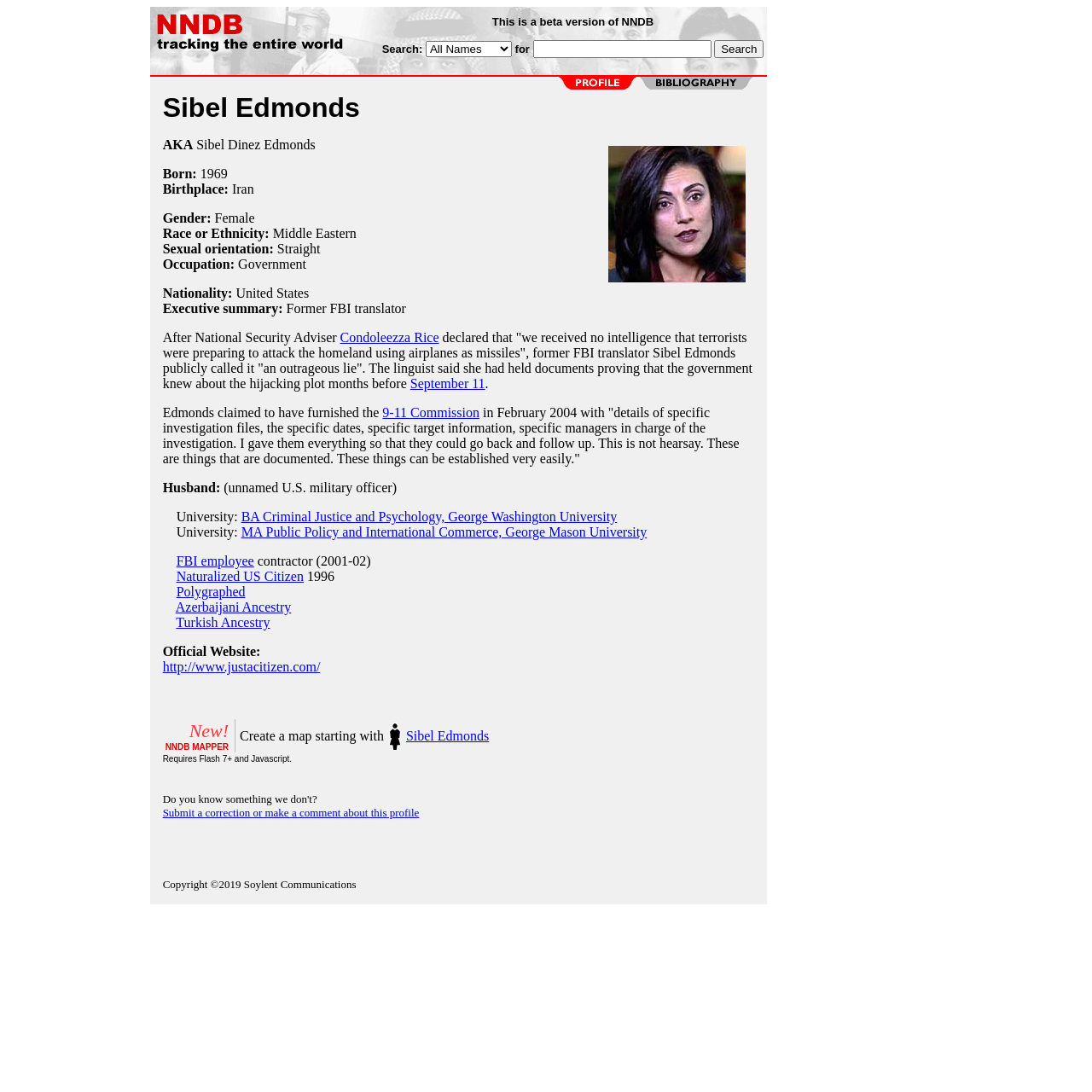Find the bounding box coordinates for the UI element whose description is: "parent_node: Search: name="query"". The coordinates should be four float numbers between 0 and 1, in the format [left, top, right, bottom].

[0.488, 0.037, 0.651, 0.053]